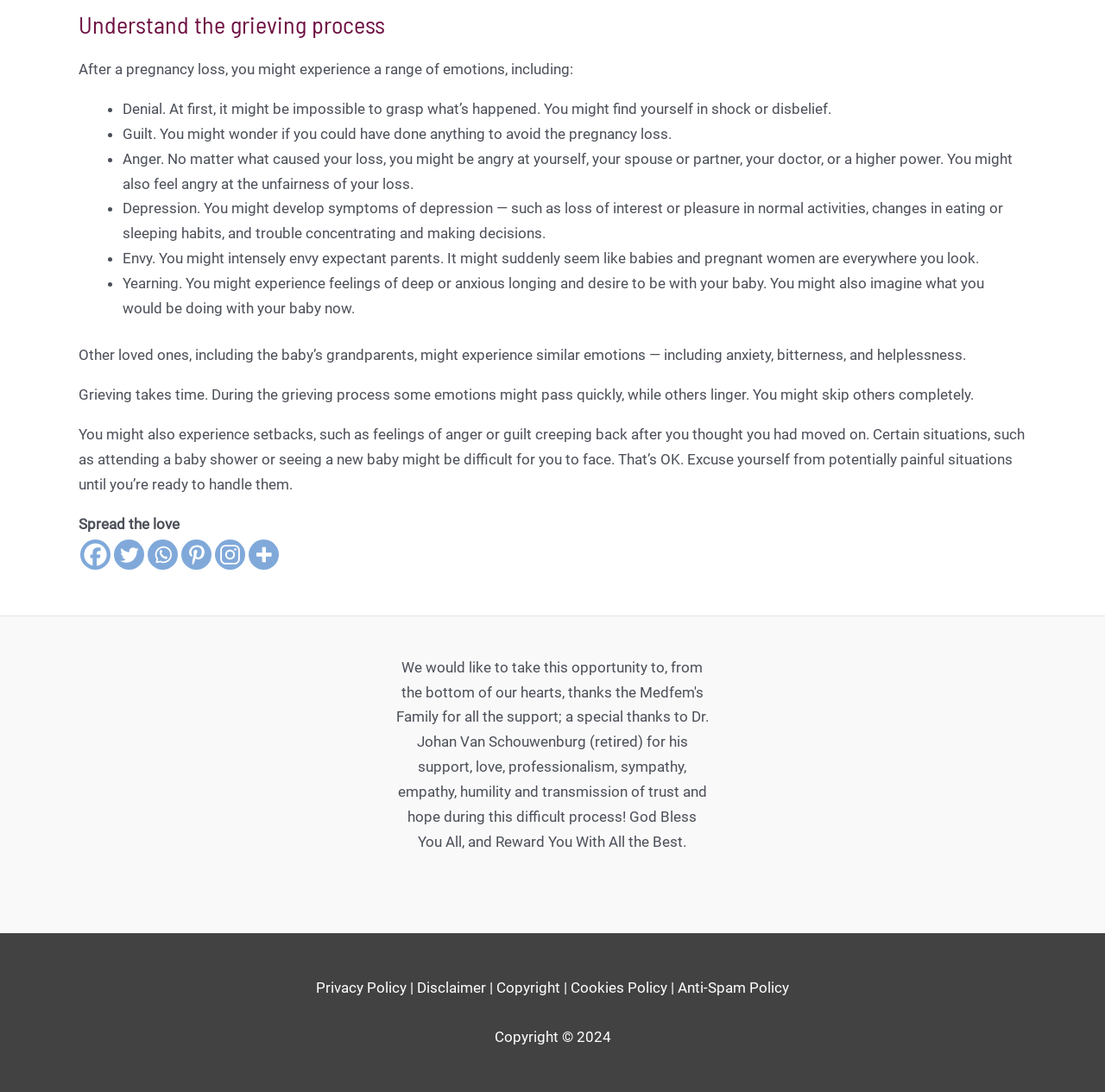Pinpoint the bounding box coordinates of the clickable element needed to complete the instruction: "View the Copyright information". The coordinates should be provided as four float numbers between 0 and 1: [left, top, right, bottom].

[0.449, 0.896, 0.507, 0.912]